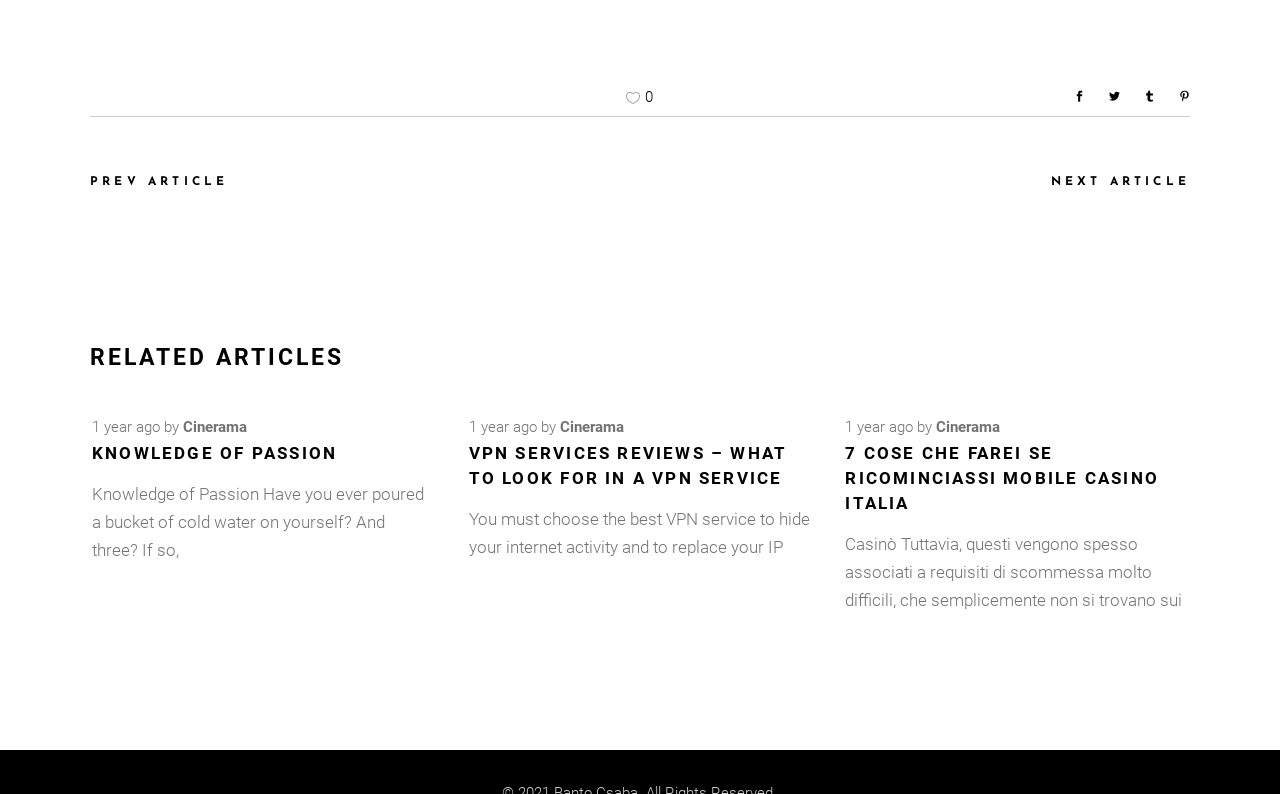Locate the bounding box coordinates of the element that needs to be clicked to carry out the instruction: "Click on the '7 COSE CHE FAREI SE RICOMINCIASSI MOBILE CASINO ITALIA' link". The coordinates should be given as four float numbers ranging from 0 to 1, i.e., [left, top, right, bottom].

[0.66, 0.558, 0.905, 0.646]